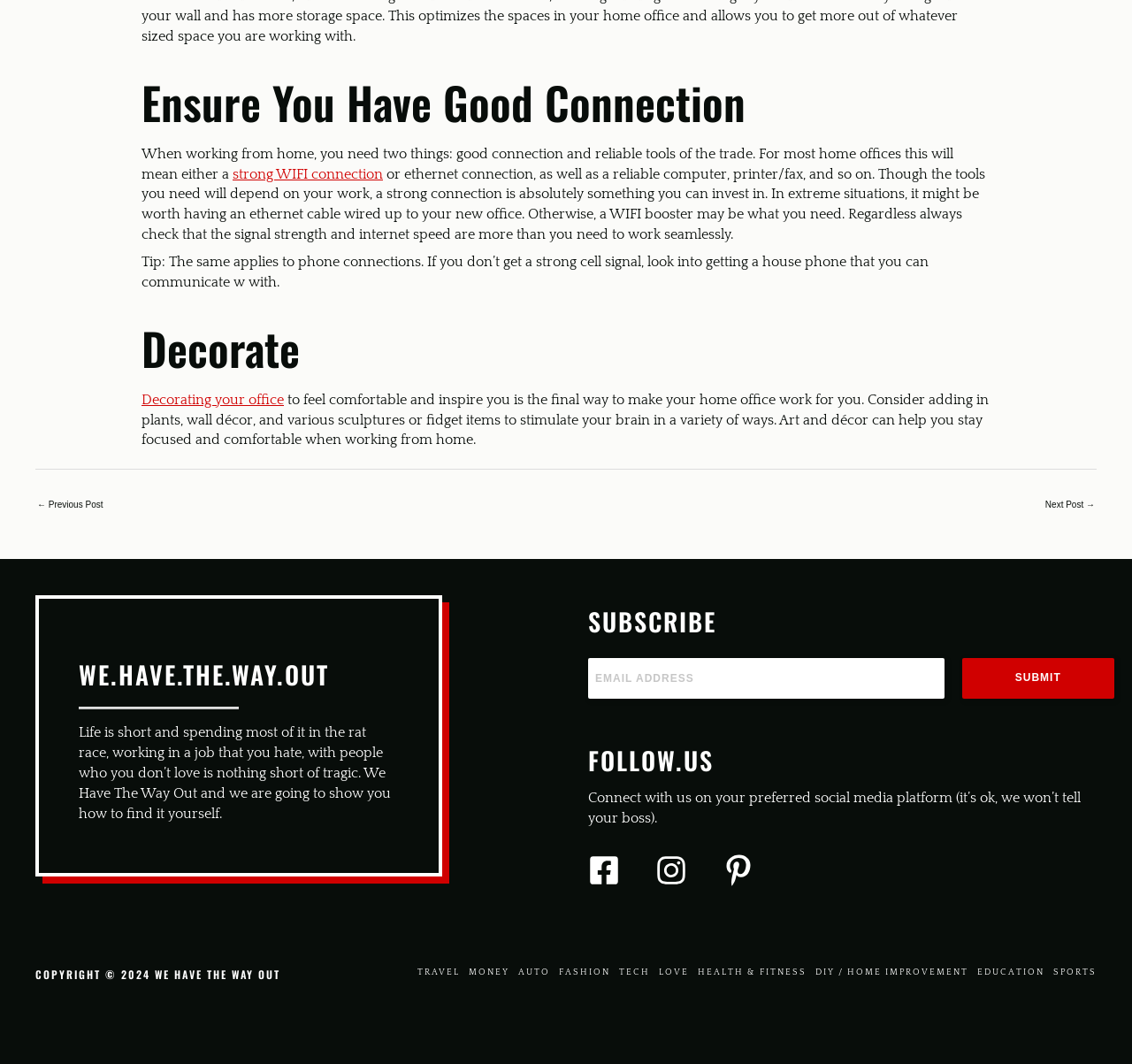Provide the bounding box coordinates of the area you need to click to execute the following instruction: "Click on '← Previous Post'".

[0.033, 0.466, 0.091, 0.486]